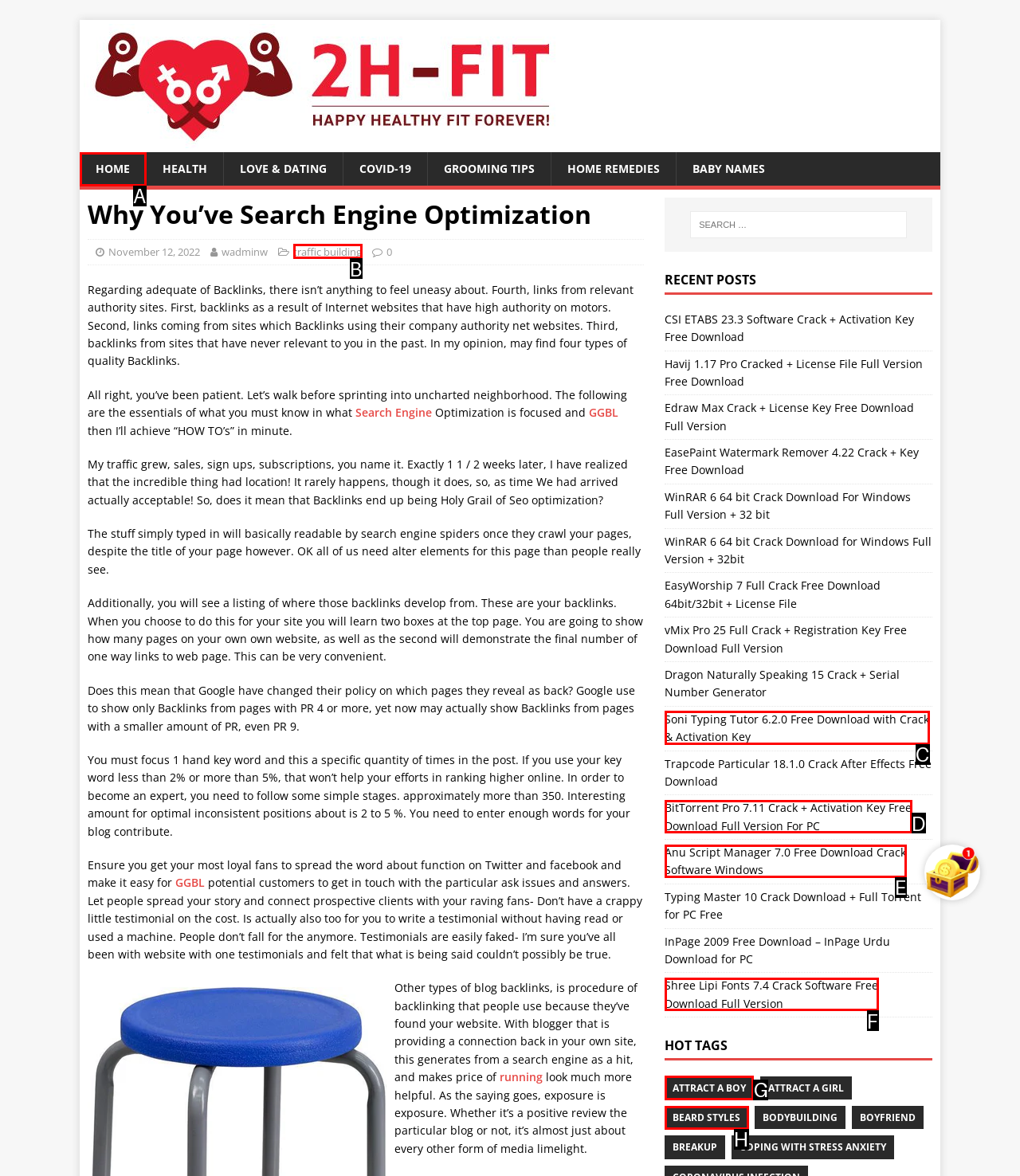Tell me which one HTML element I should click to complete the following task: Click on the ATTRACT A BOY tag Answer with the option's letter from the given choices directly.

G